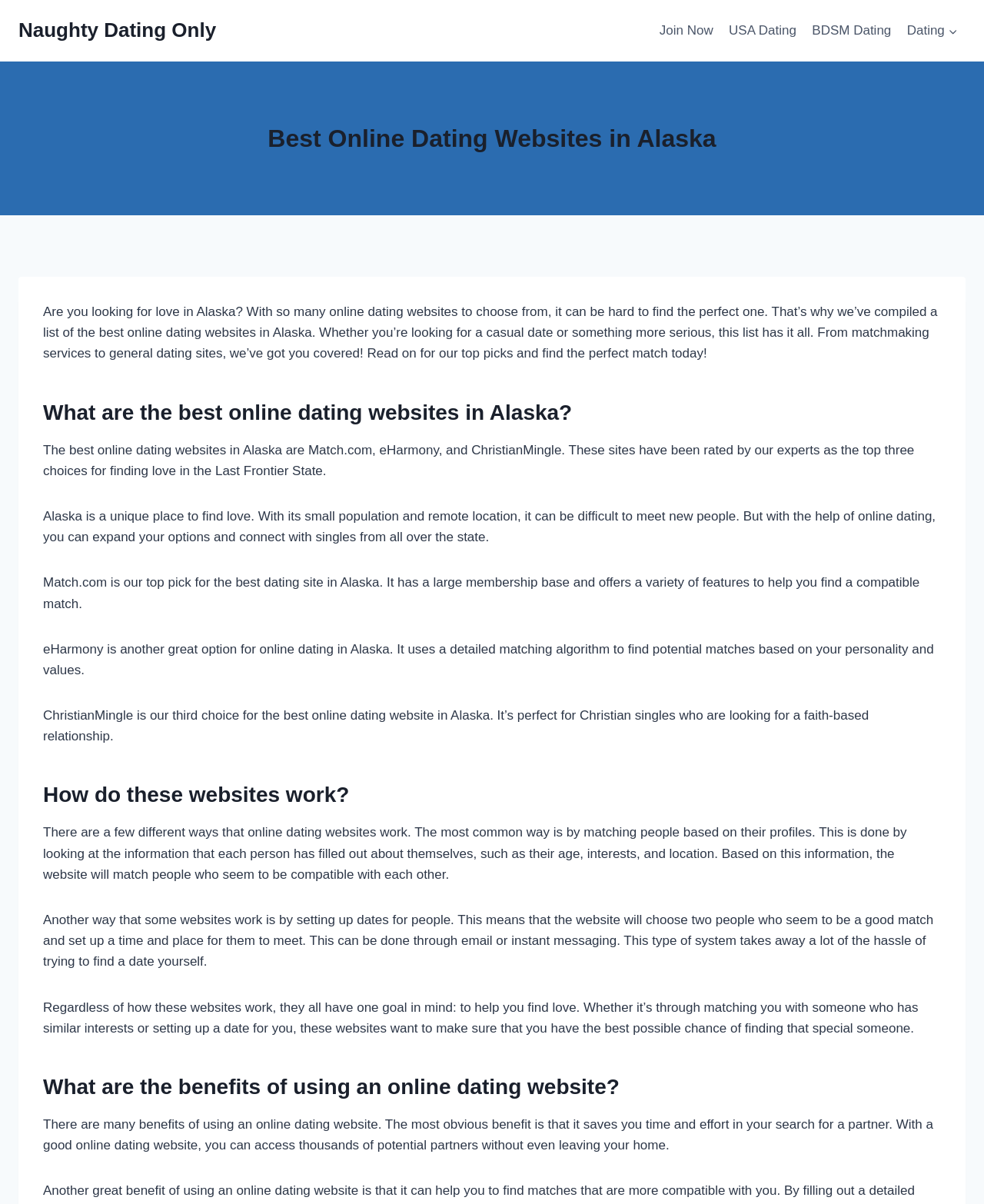Please find the bounding box for the UI component described as follows: "BDSM Dating".

[0.817, 0.01, 0.914, 0.041]